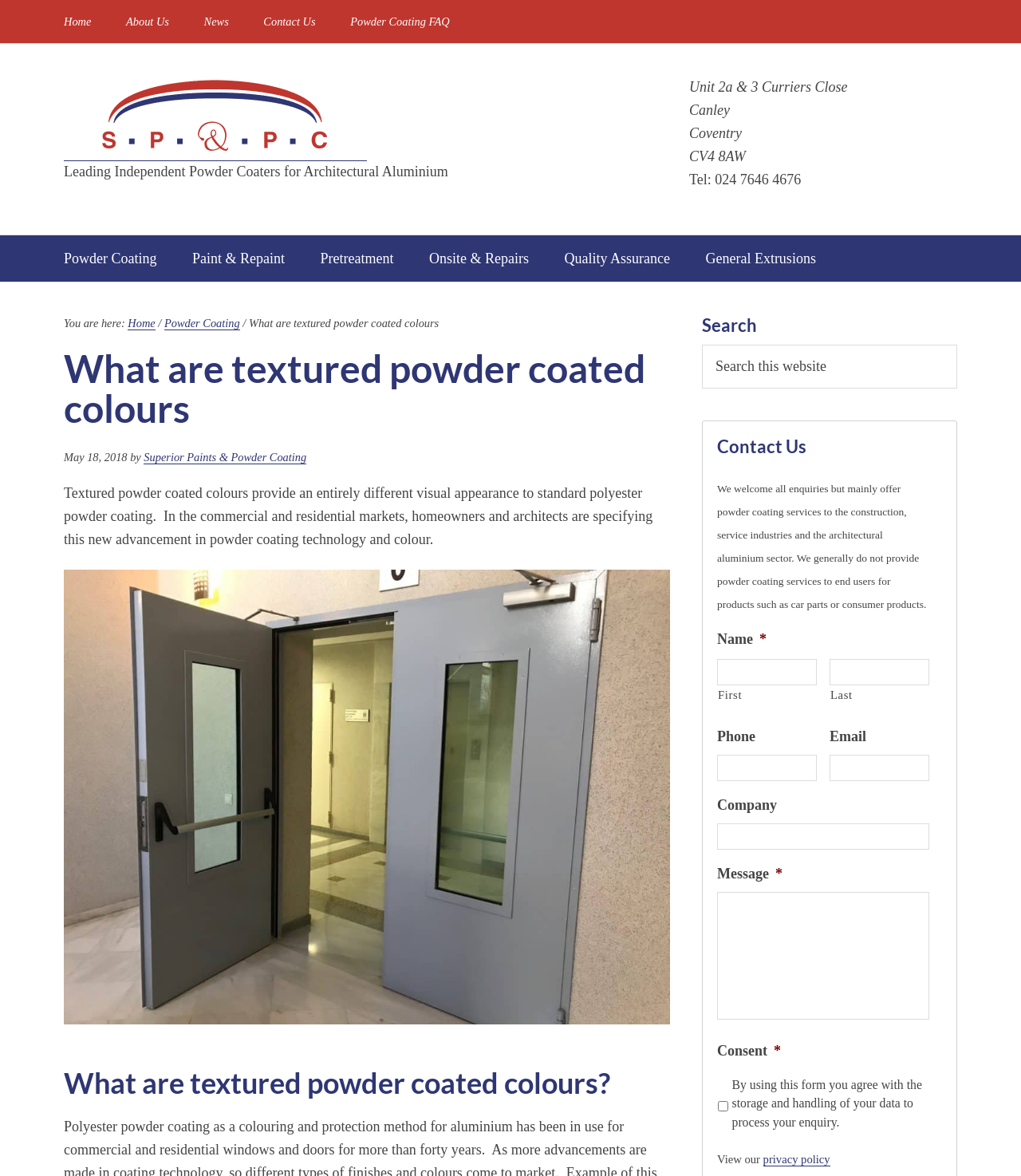Please identify the bounding box coordinates of the element I should click to complete this instruction: 'Click on the 'Powder Coating' link'. The coordinates should be given as four float numbers between 0 and 1, like this: [left, top, right, bottom].

[0.047, 0.2, 0.169, 0.239]